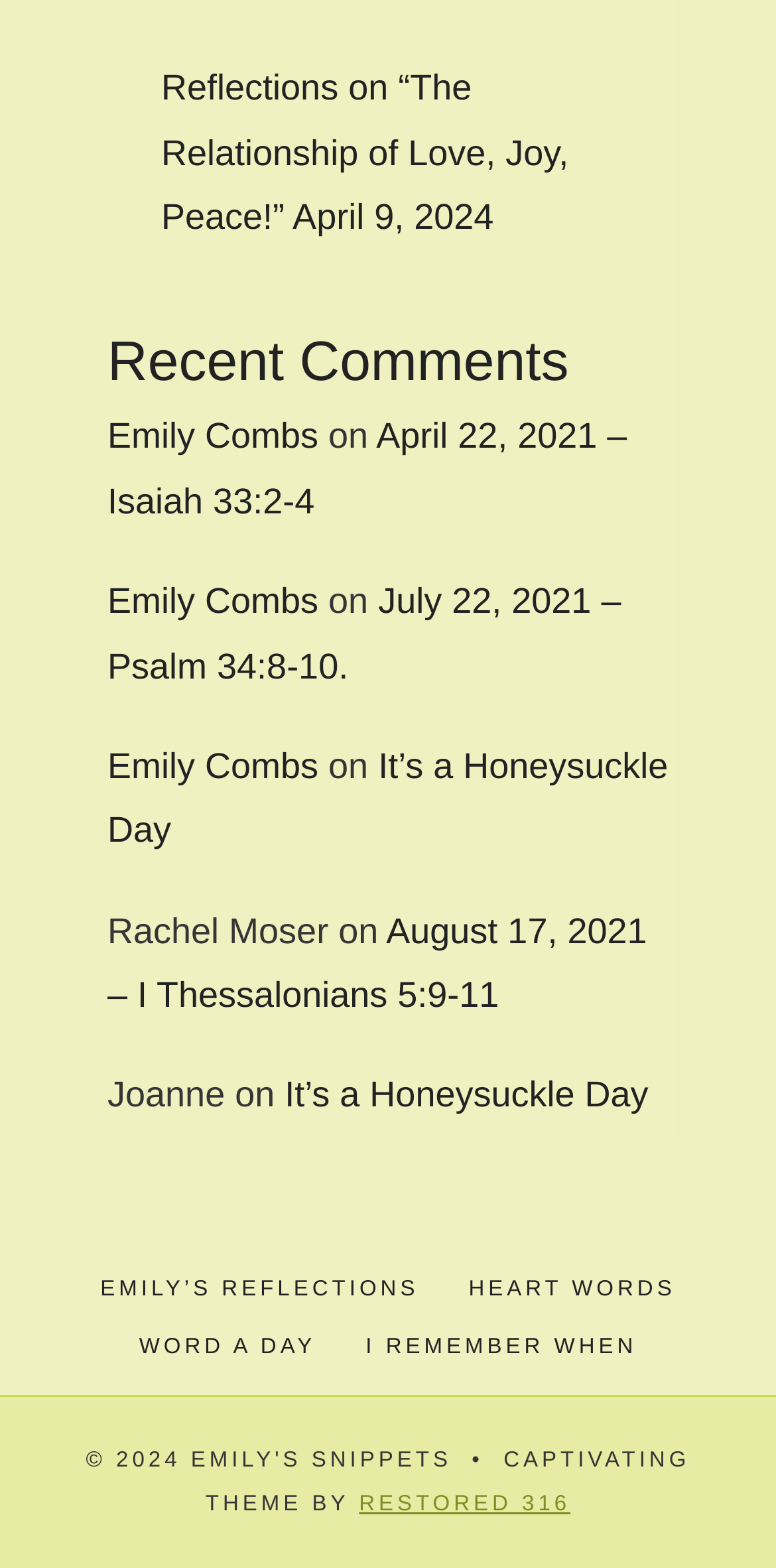Bounding box coordinates must be specified in the format (top-left x, top-left y, bottom-right x, bottom-right y). All values should be floating point numbers between 0 and 1. What are the bounding box coordinates of the UI element described as: It’s a Honeysuckle Day

[0.367, 0.686, 0.836, 0.711]